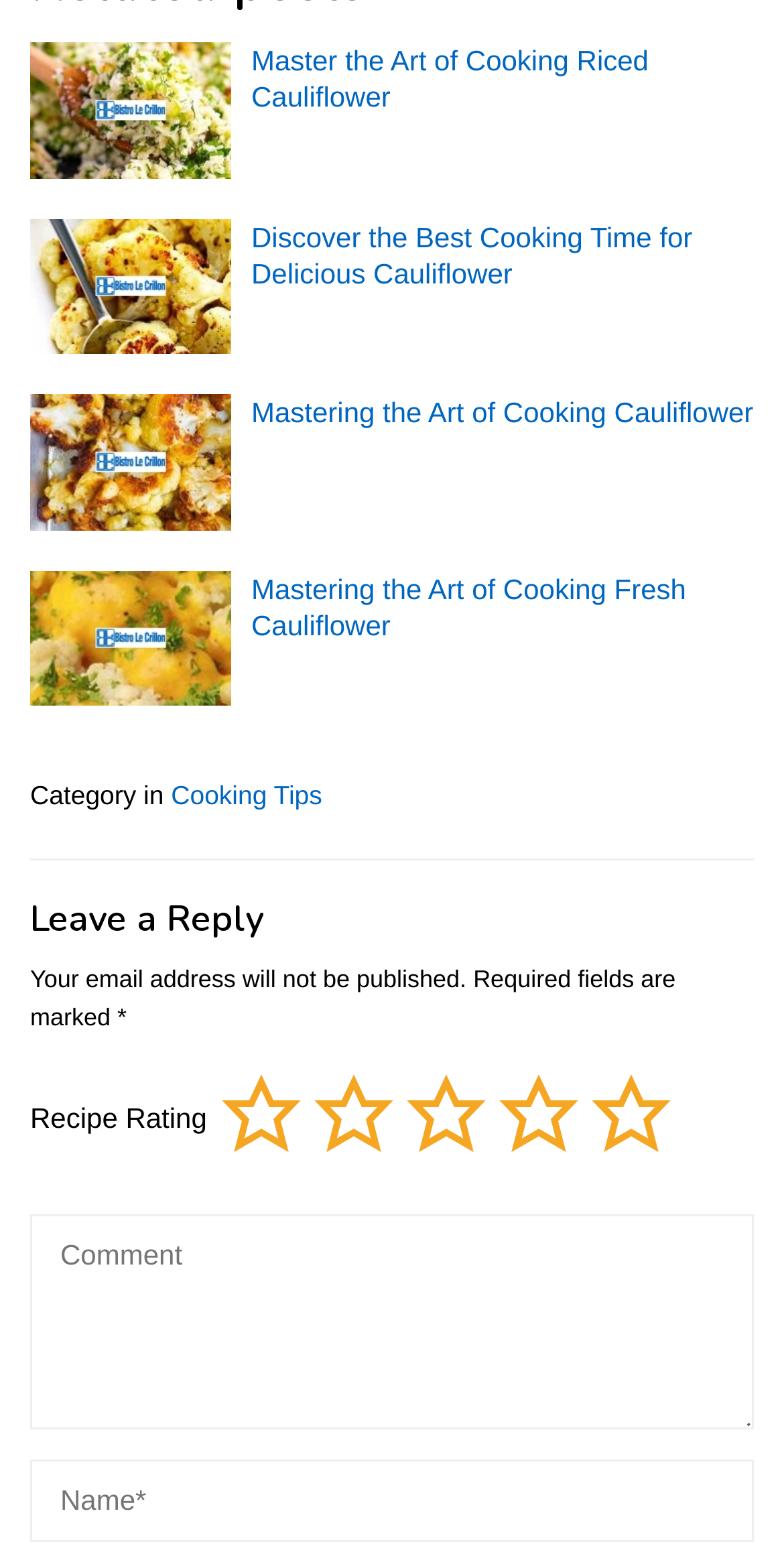Please determine the bounding box coordinates of the section I need to click to accomplish this instruction: "Click the link to Discover the Best Cooking Time for Delicious Cauliflower".

[0.321, 0.142, 0.883, 0.187]